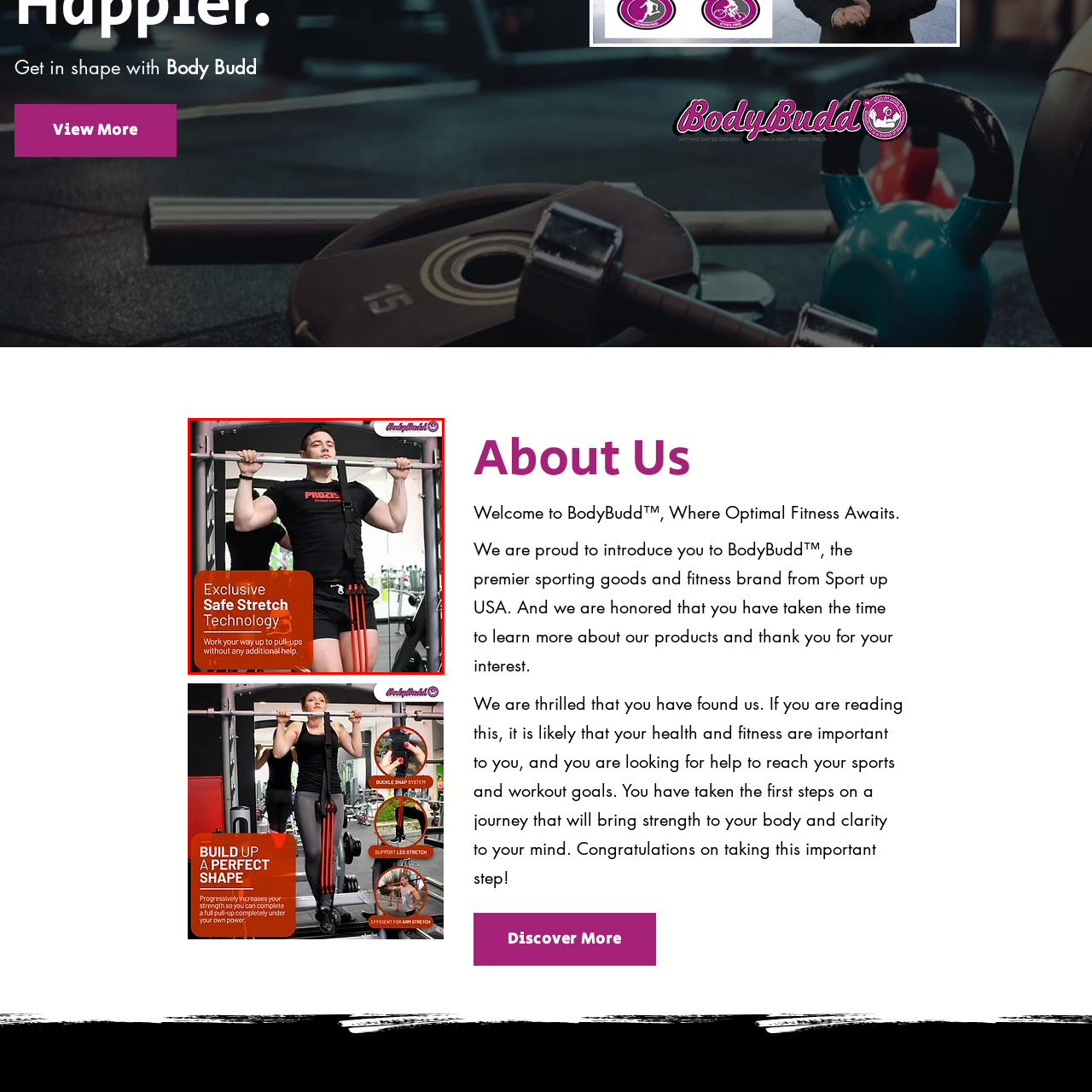Please examine the section highlighted with a blue border and provide a thorough response to the following question based on the visual information: 
What is the color of the box in the corner?

The contrasting orange box in the corner of the image emphasizes the technology's exclusivity and encourages viewers to embrace a new way to enhance their workouts without additional assistance.